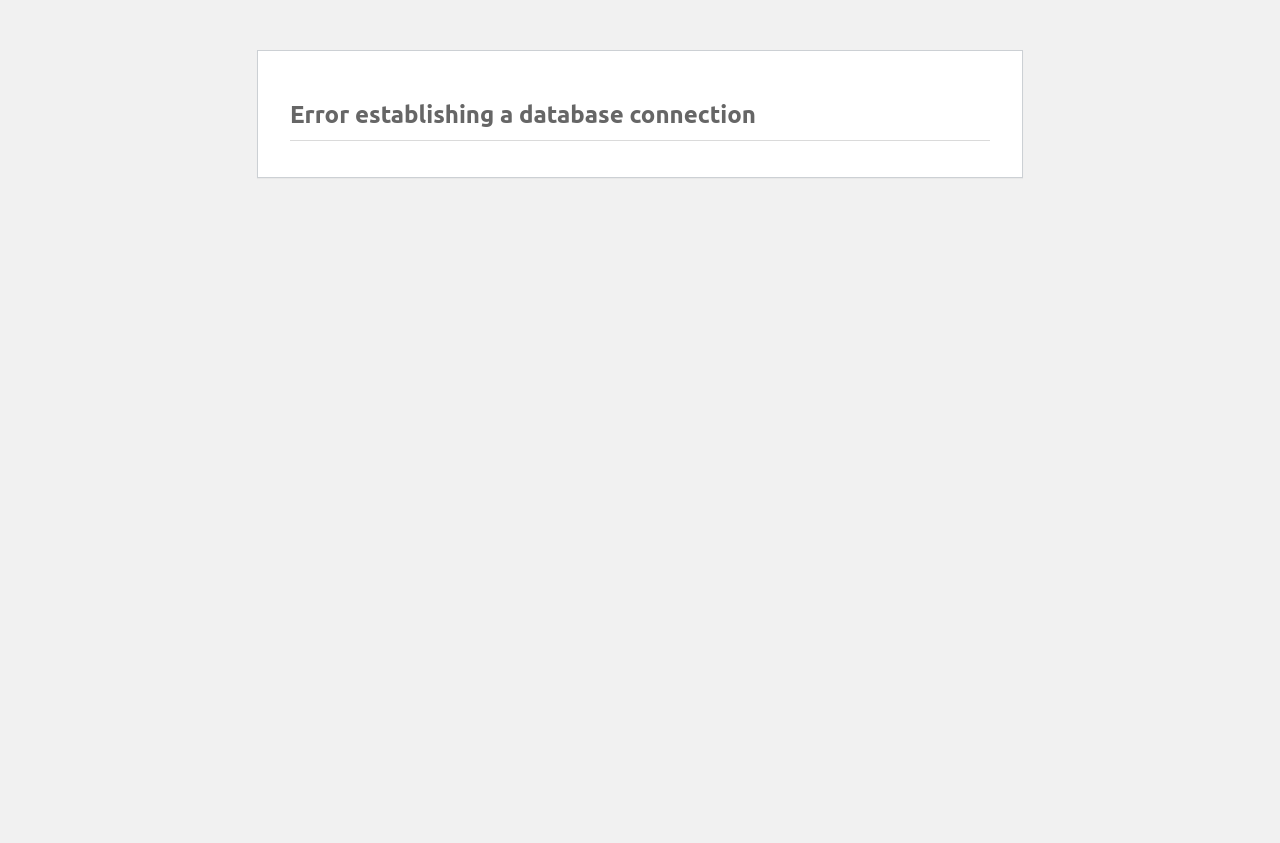What is the headline of the webpage?

Error establishing a database connection